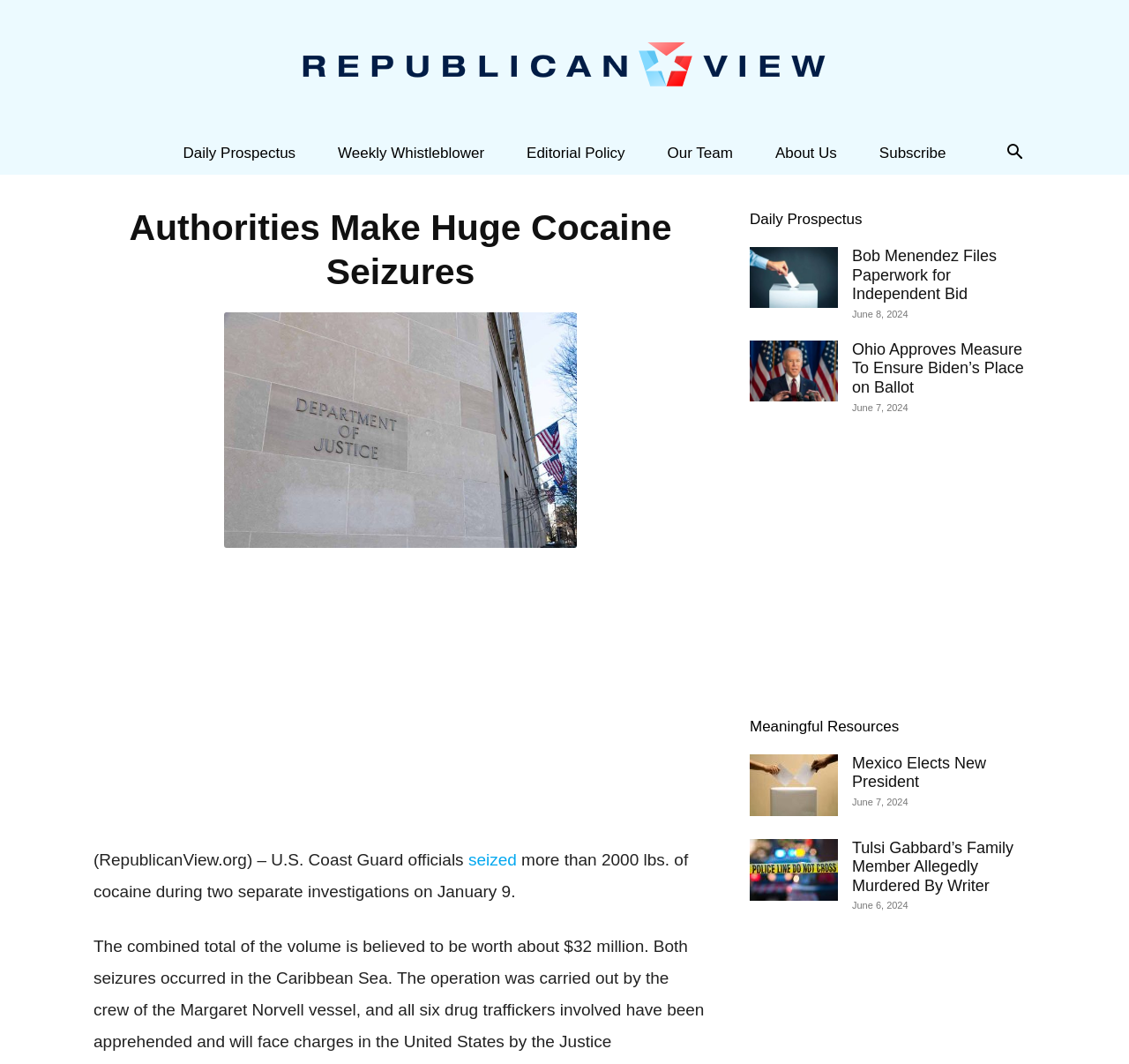What is the topic of the main article?
Refer to the screenshot and deliver a thorough answer to the question presented.

The main article is about authorities making huge cocaine seizures, as indicated by the heading 'Authorities Make Huge Cocaine Seizures' and the image 'Authorities Make Huge Cocaine Seizure'.